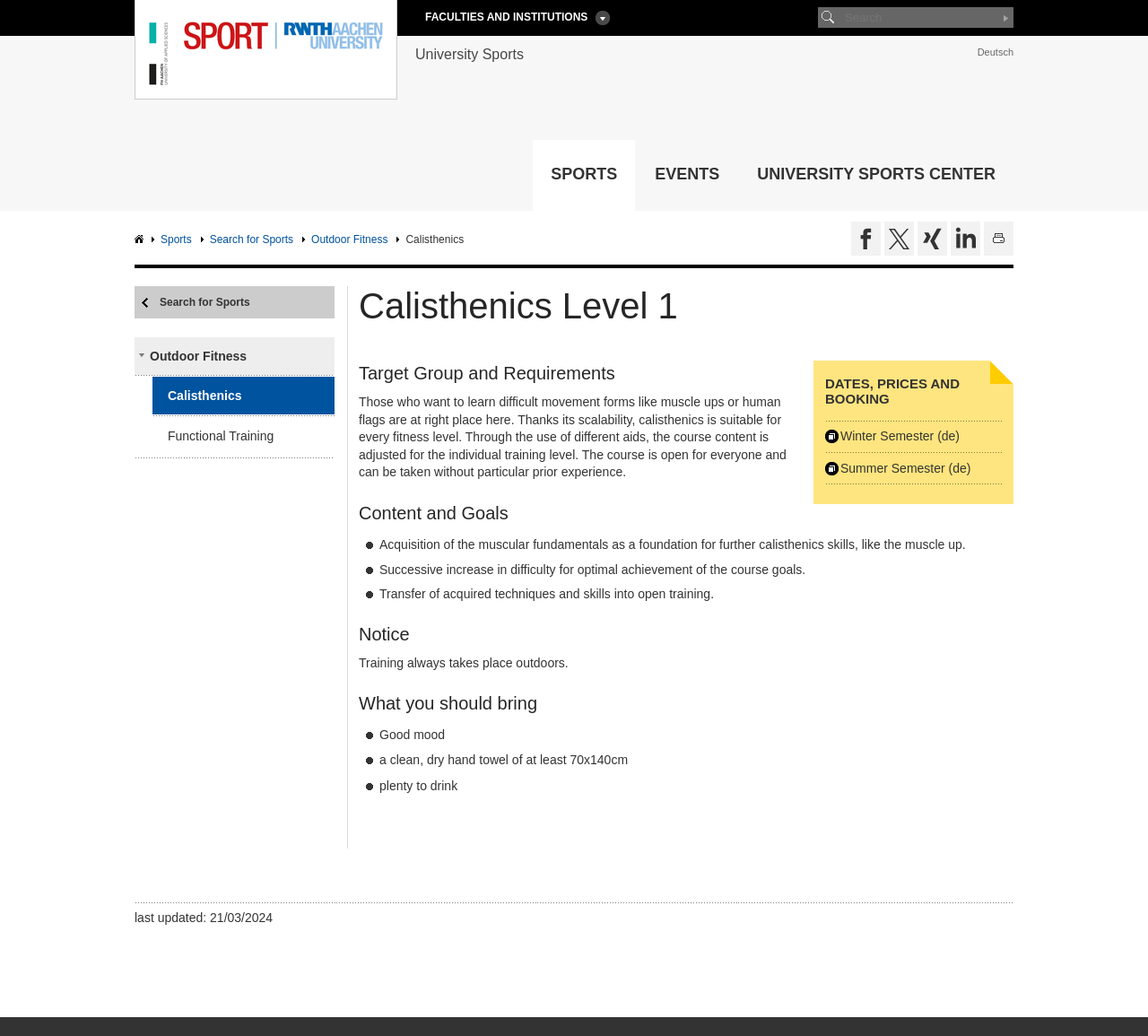What is the name of the university?
Using the image, elaborate on the answer with as much detail as possible.

I found the university name by looking at the logo in the top left corner of the webpage, which is described as 'University Sports logo'.